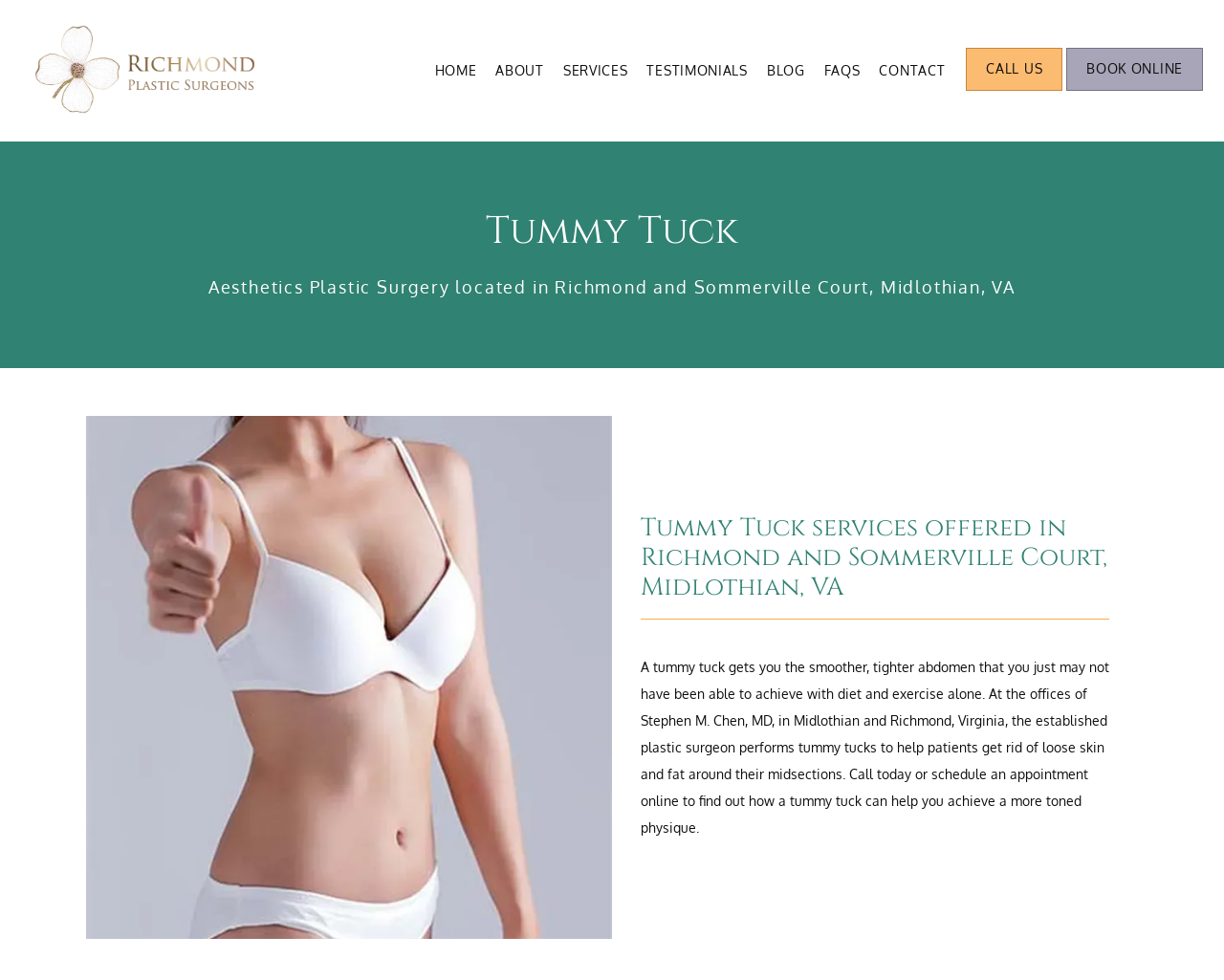What can be achieved with a tummy tuck?
Please give a detailed answer to the question using the information shown in the image.

What can be achieved with a tummy tuck can be found in the text 'Call today or schedule an appointment online to find out how a tummy tuck can help you achieve a more toned physique.'. A tummy tuck can help achieve a more toned physique.